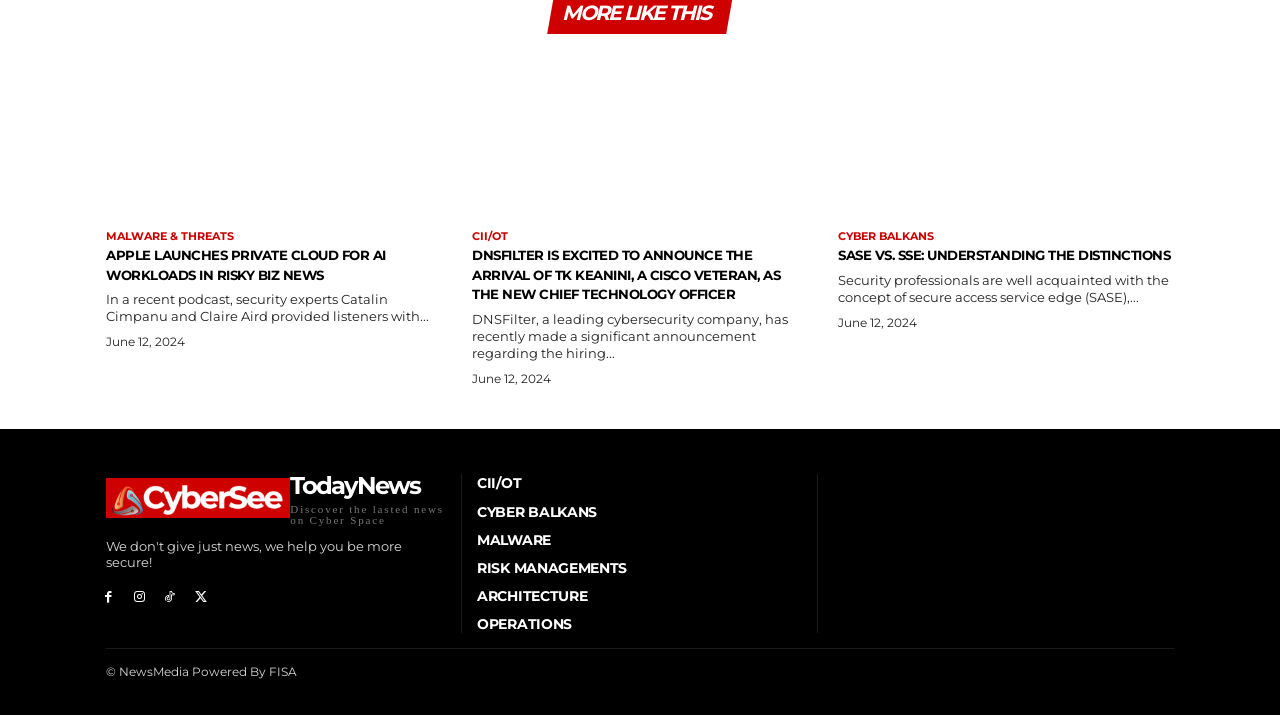Respond with a single word or short phrase to the following question: 
What is the main topic of this webpage?

Cybersecurity news